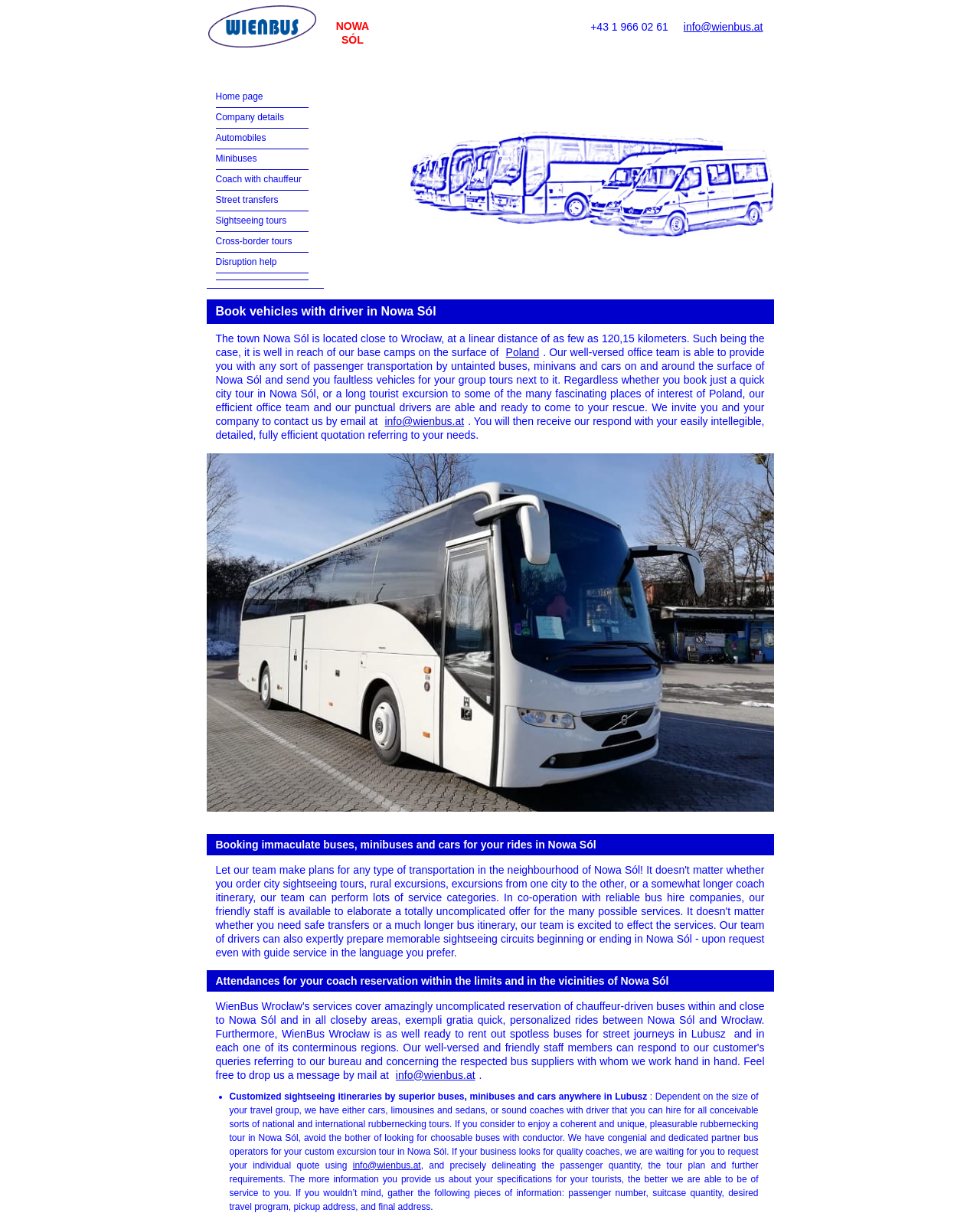Respond with a single word or phrase:
What is the distance from Nowa Sól to Wrocław?

120,15 kilometers